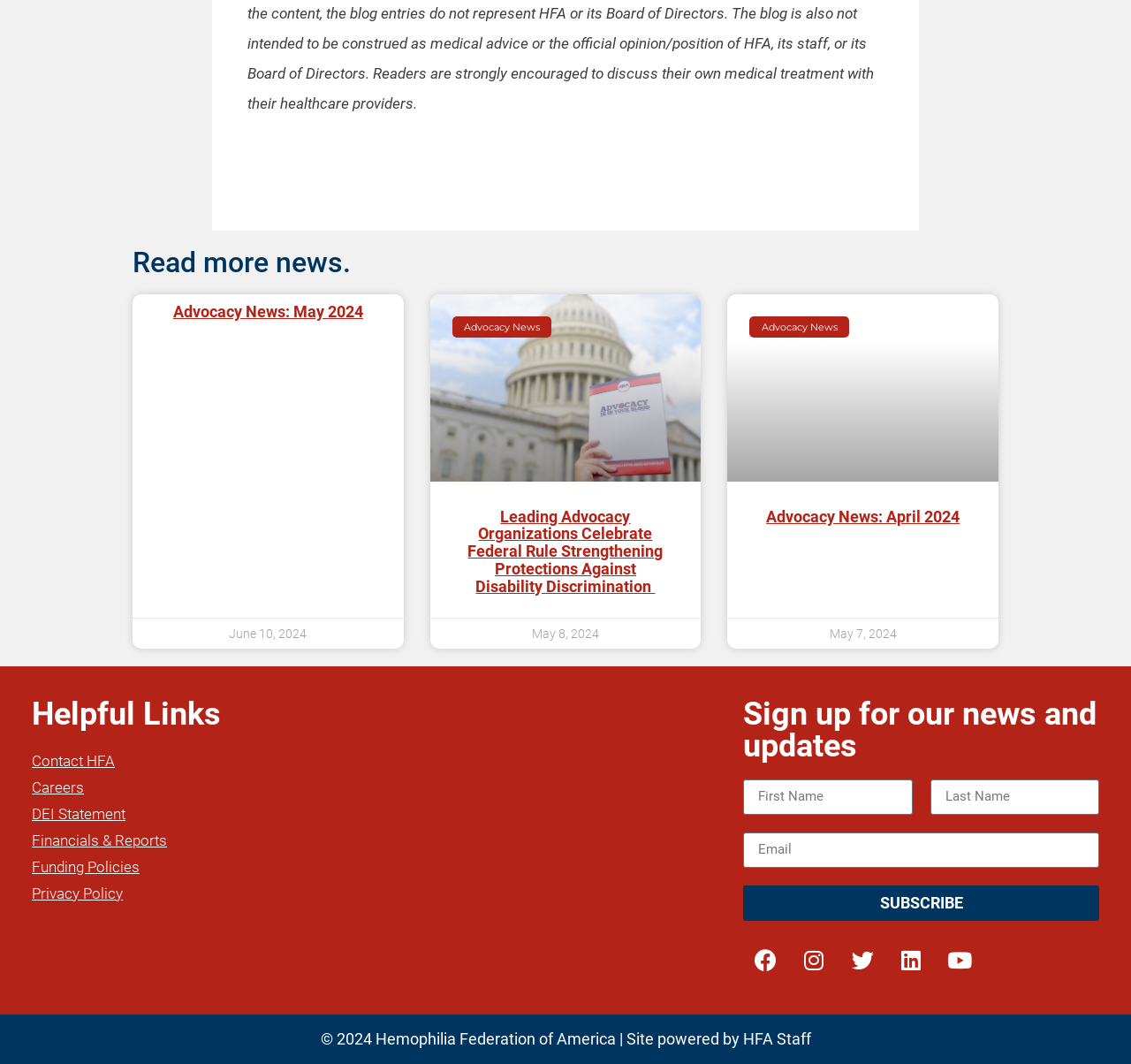What social media platform is represented by the icon ?
Please look at the screenshot and answer in one word or a short phrase.

Instagram